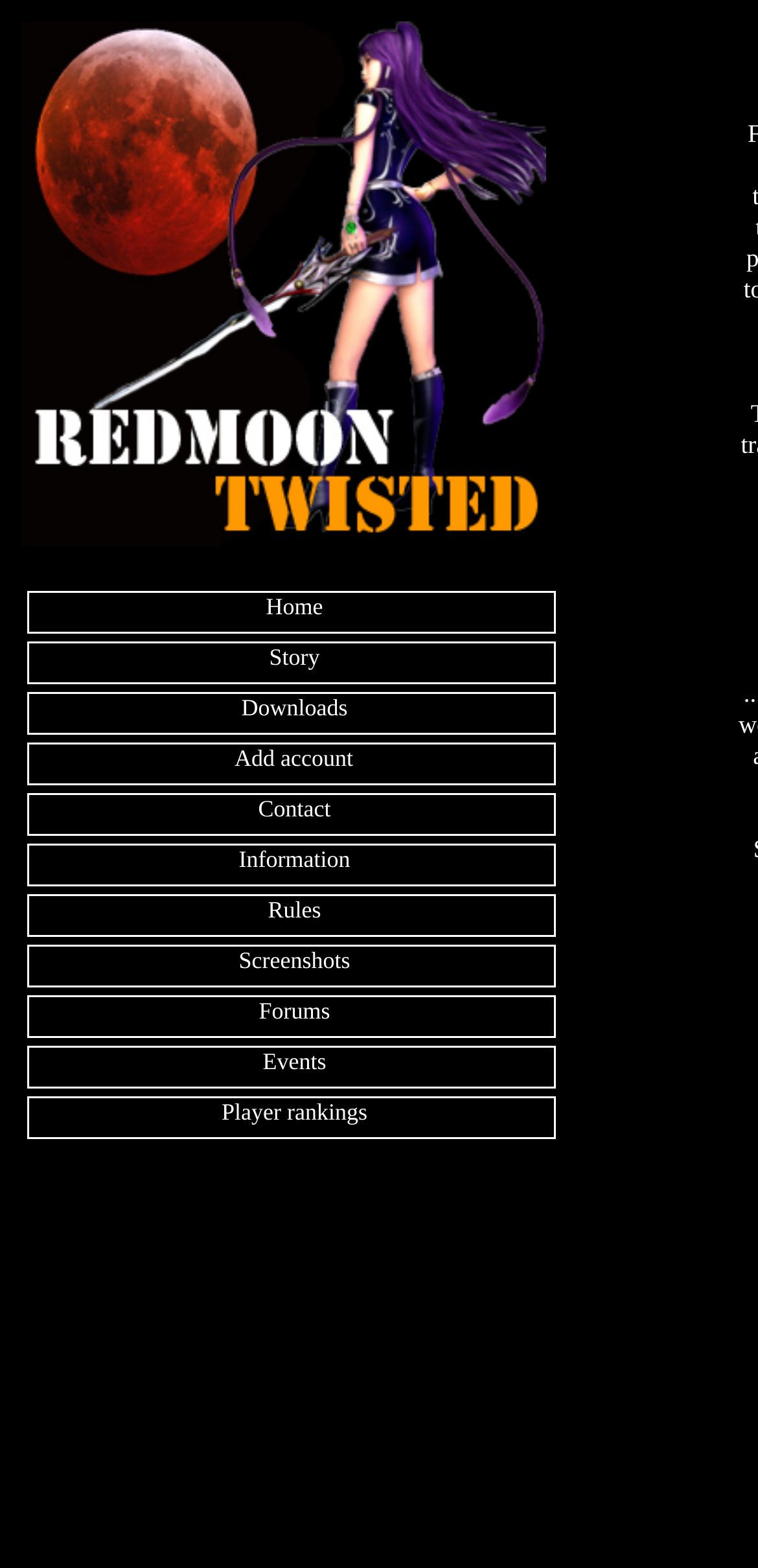Predict the bounding box for the UI component with the following description: "Events".

[0.036, 0.667, 0.733, 0.694]